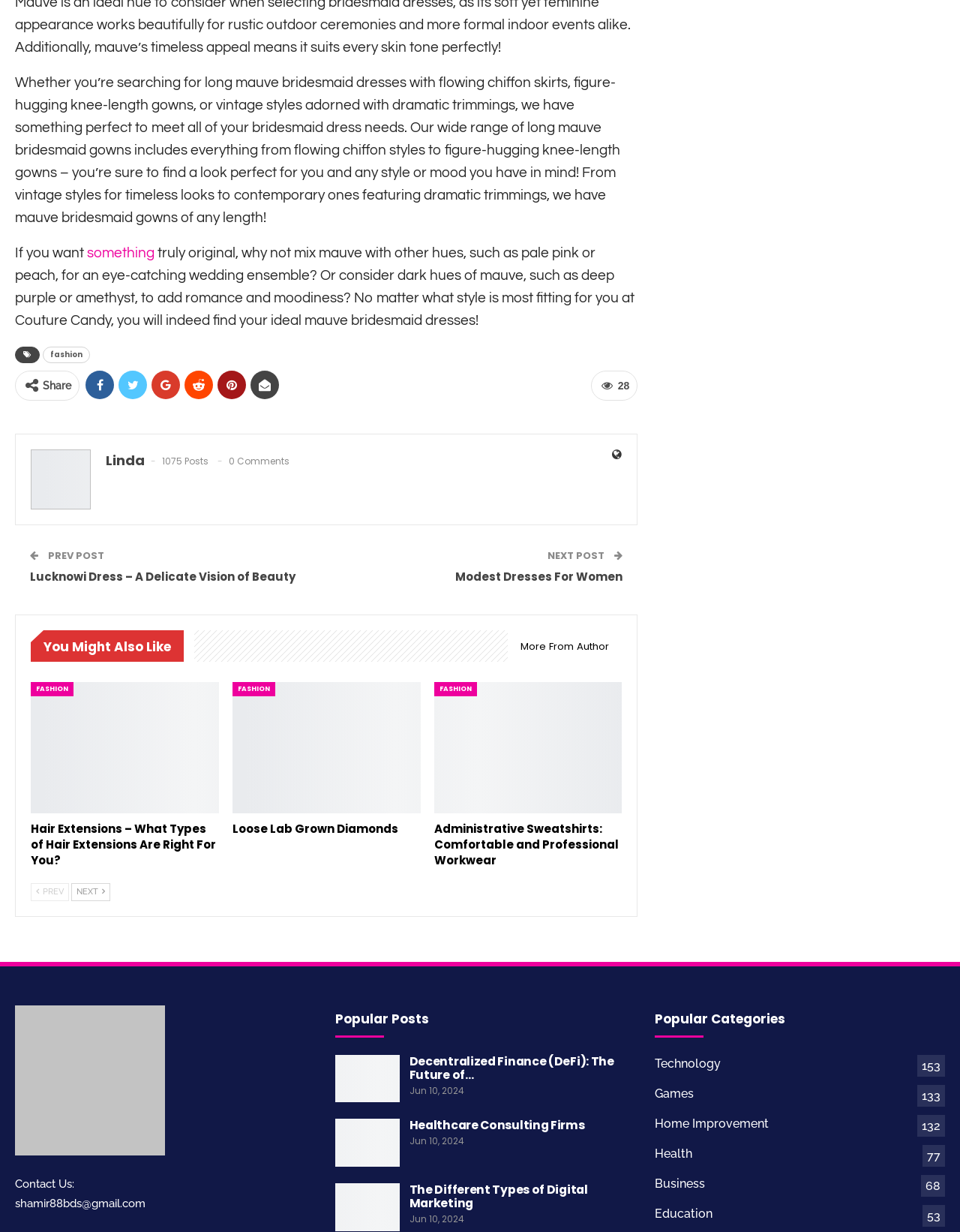Please identify the bounding box coordinates of the clickable area that will allow you to execute the instruction: "Share this post".

[0.045, 0.308, 0.074, 0.318]